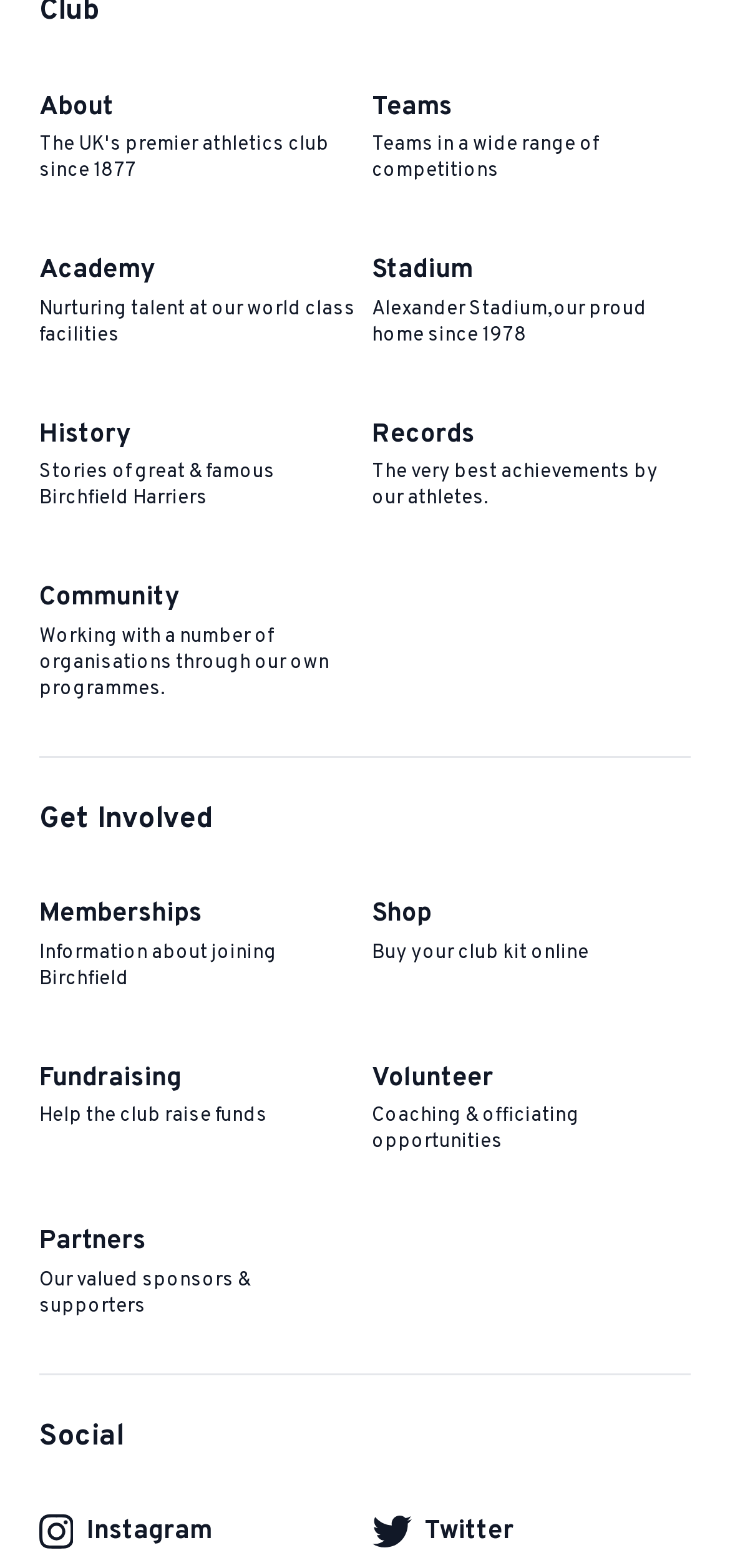Specify the bounding box coordinates of the element's region that should be clicked to achieve the following instruction: "Check the School Start and Finishing Times and Lunch Times". The bounding box coordinates consist of four float numbers between 0 and 1, in the format [left, top, right, bottom].

None